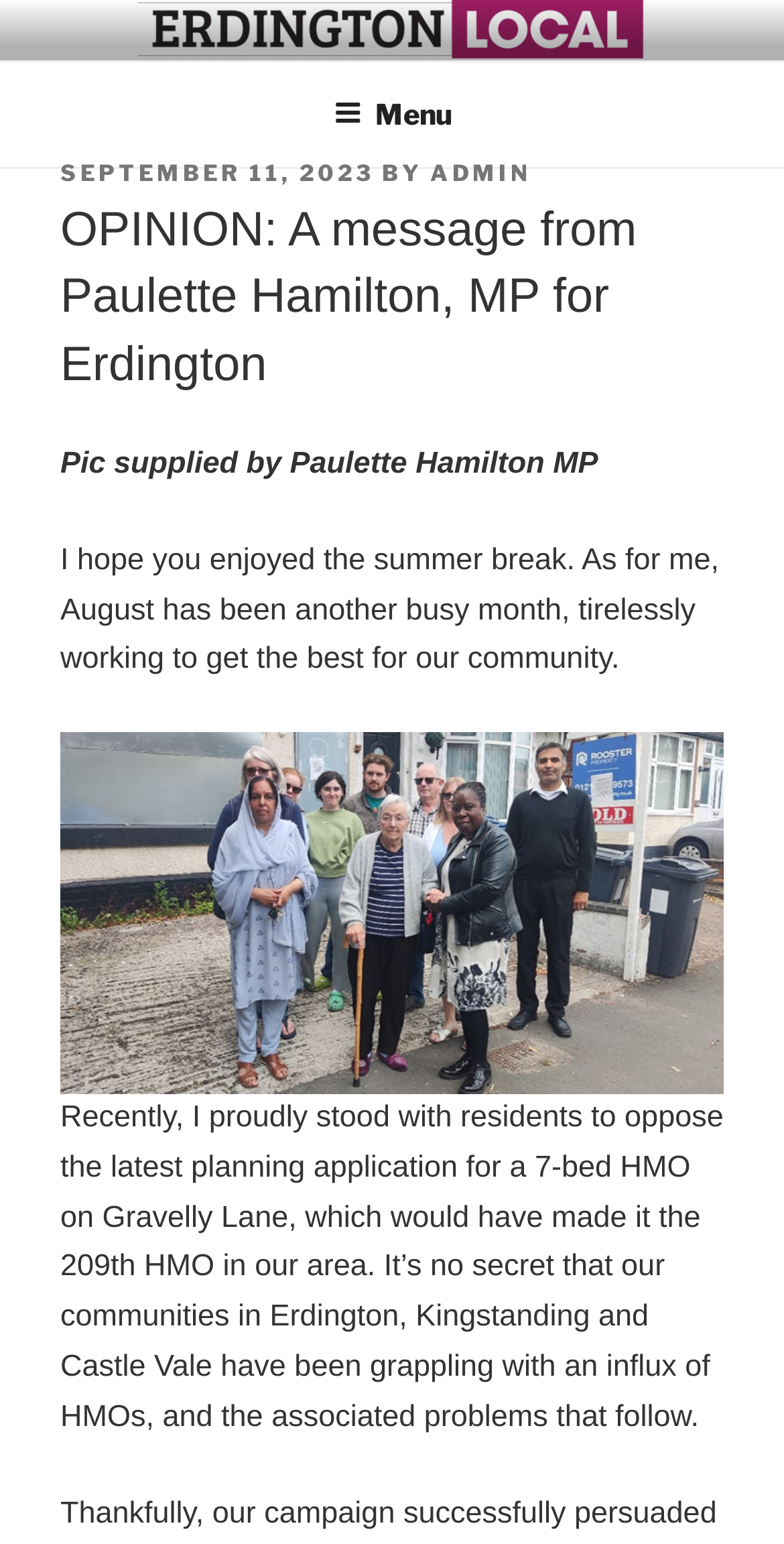Using the information shown in the image, answer the question with as much detail as possible: What is the date of this post?

The date of this post is SEPTEMBER 11, 2023, which is mentioned in the header as a link.